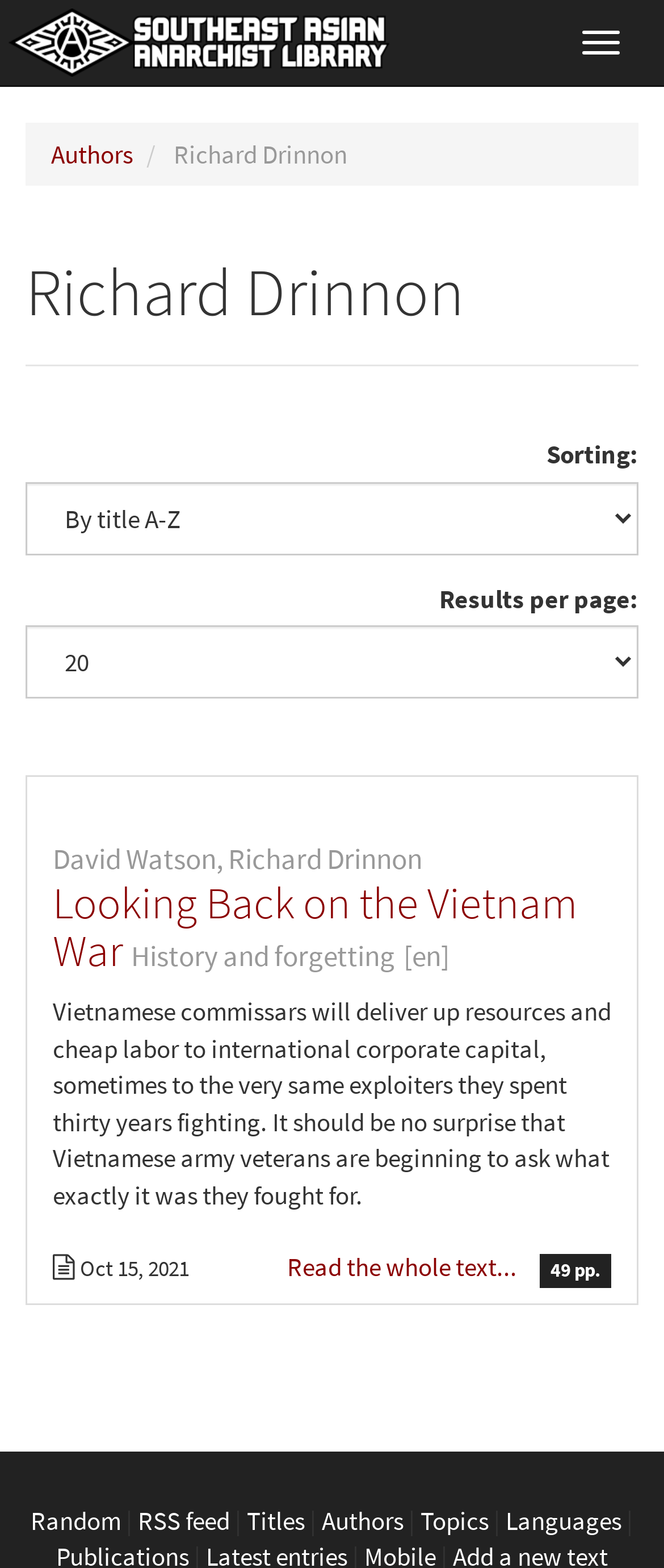Identify the bounding box coordinates of the clickable region necessary to fulfill the following instruction: "Change sorting option". The bounding box coordinates should be four float numbers between 0 and 1, i.e., [left, top, right, bottom].

[0.038, 0.307, 0.962, 0.354]